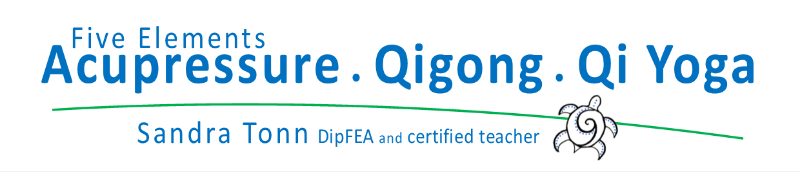What is Sandra Tonn's profession?
Please provide a detailed and comprehensive answer to the question.

According to the caption, Sandra Tonn is a certified teacher specializing in holistic practices, specifically in acupressure, qigong, and qi yoga.